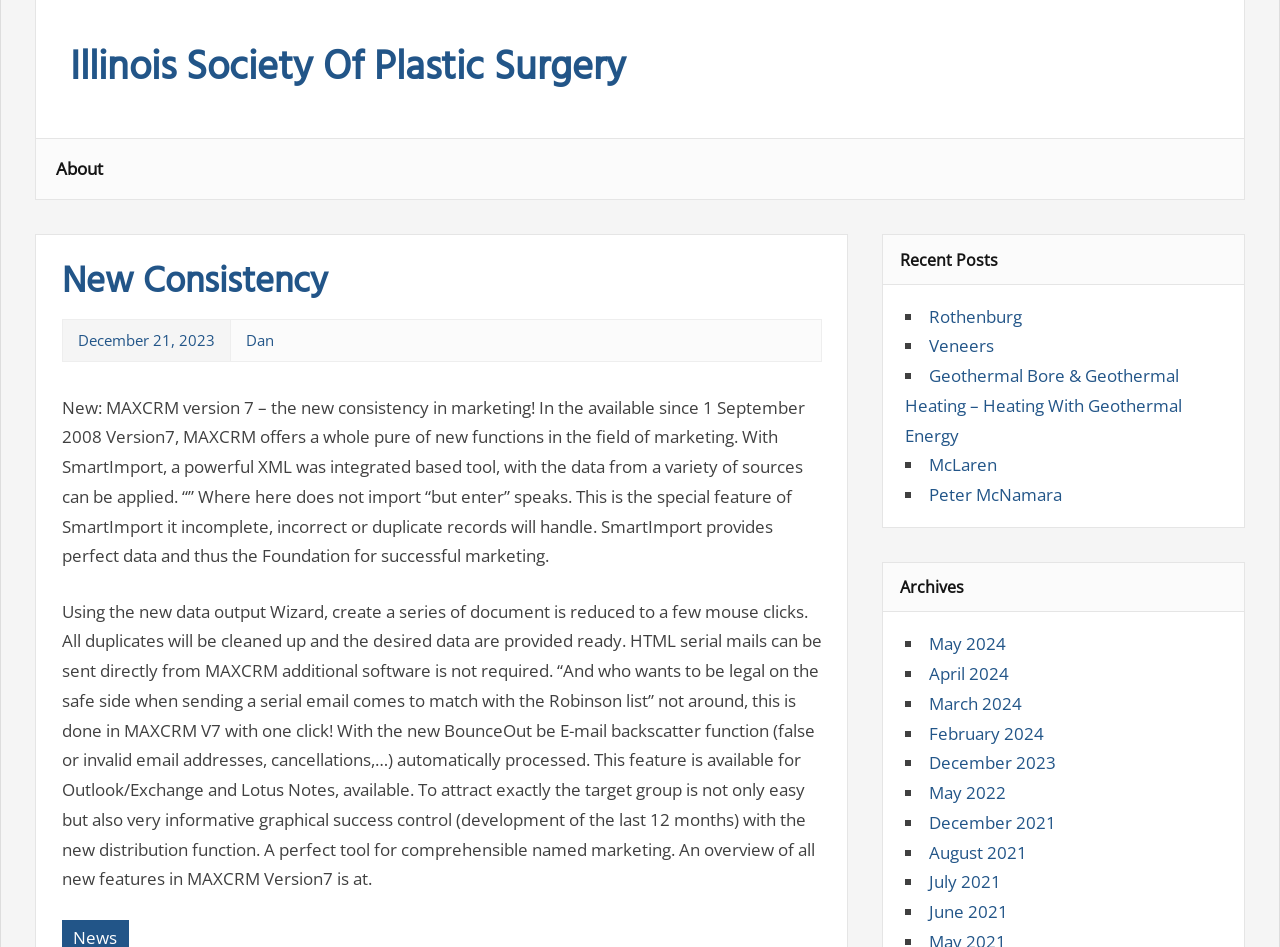Describe the webpage meticulously, covering all significant aspects.

The webpage is about the Illinois Society of Plastic Surgery, with a focus on a new consistency in marketing. At the top, there is a heading with the society's name, followed by a link to the society's page. Below this, there is a navigation menu with a link to the "About" page.

The main content of the page is divided into two sections. On the left, there is a heading "New Consistency" followed by a paragraph of text describing the new features of MAXCRM version 7, a marketing tool. The text explains how the tool can help with data import, email marketing, and target group analysis.

On the right, there is a section with a heading "Recent Posts" followed by a list of links to various articles, including "Rothenburg", "Veneers", "Geothermal Bore & Geothermal Heating – Heating With Geothermal Energy", and others. Each link is preceded by a bullet point.

Below the "Recent Posts" section, there is a heading "Archives" followed by a list of links to monthly archives, including May 2024, April 2024, March 2024, and others. Each link is also preceded by a bullet point.

Overall, the webpage appears to be a blog or news page for the Illinois Society of Plastic Surgery, with a focus on marketing and technology.